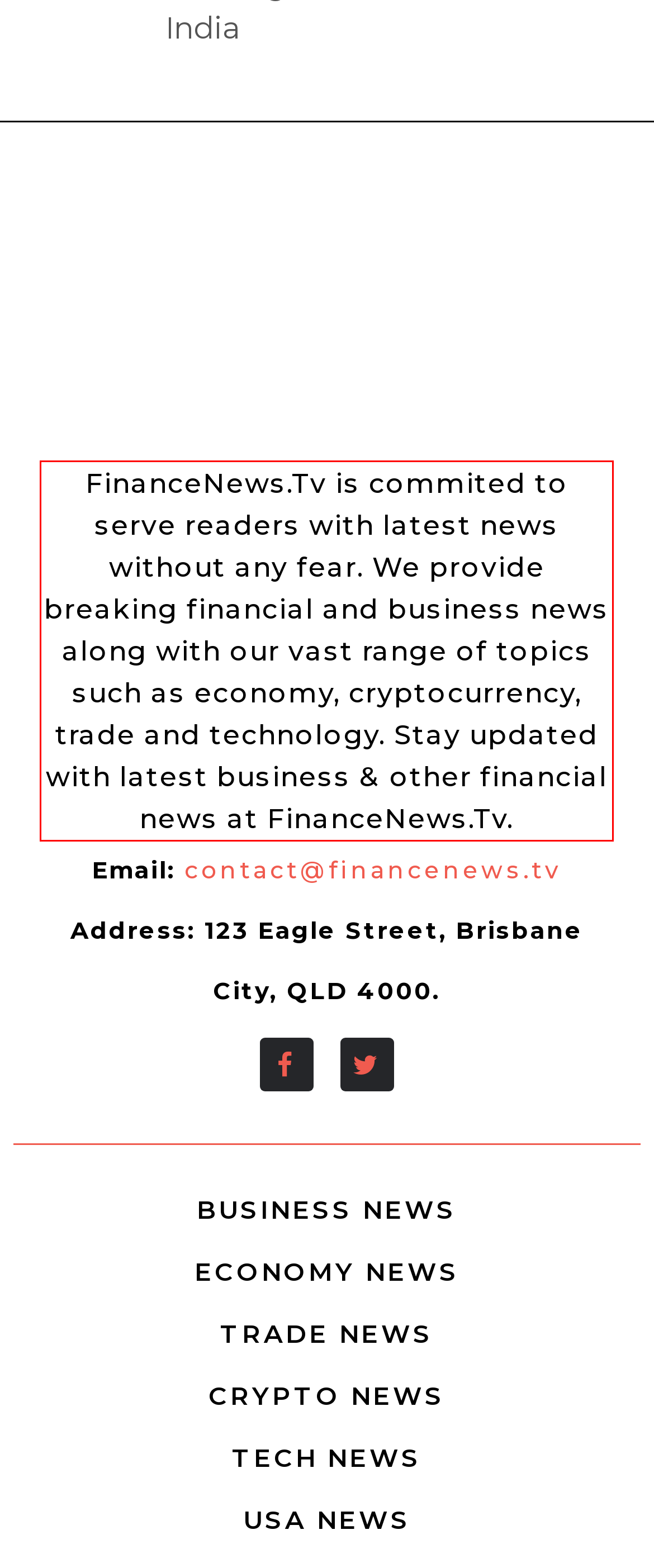Analyze the screenshot of the webpage that features a red bounding box and recognize the text content enclosed within this red bounding box.

FinanceNews.Tv is commited to serve readers with latest news without any fear. We provide breaking financial and business news along with our vast range of topics such as economy, cryptocurrency, trade and technology. Stay updated with latest business & other financial news at FinanceNews.Tv.